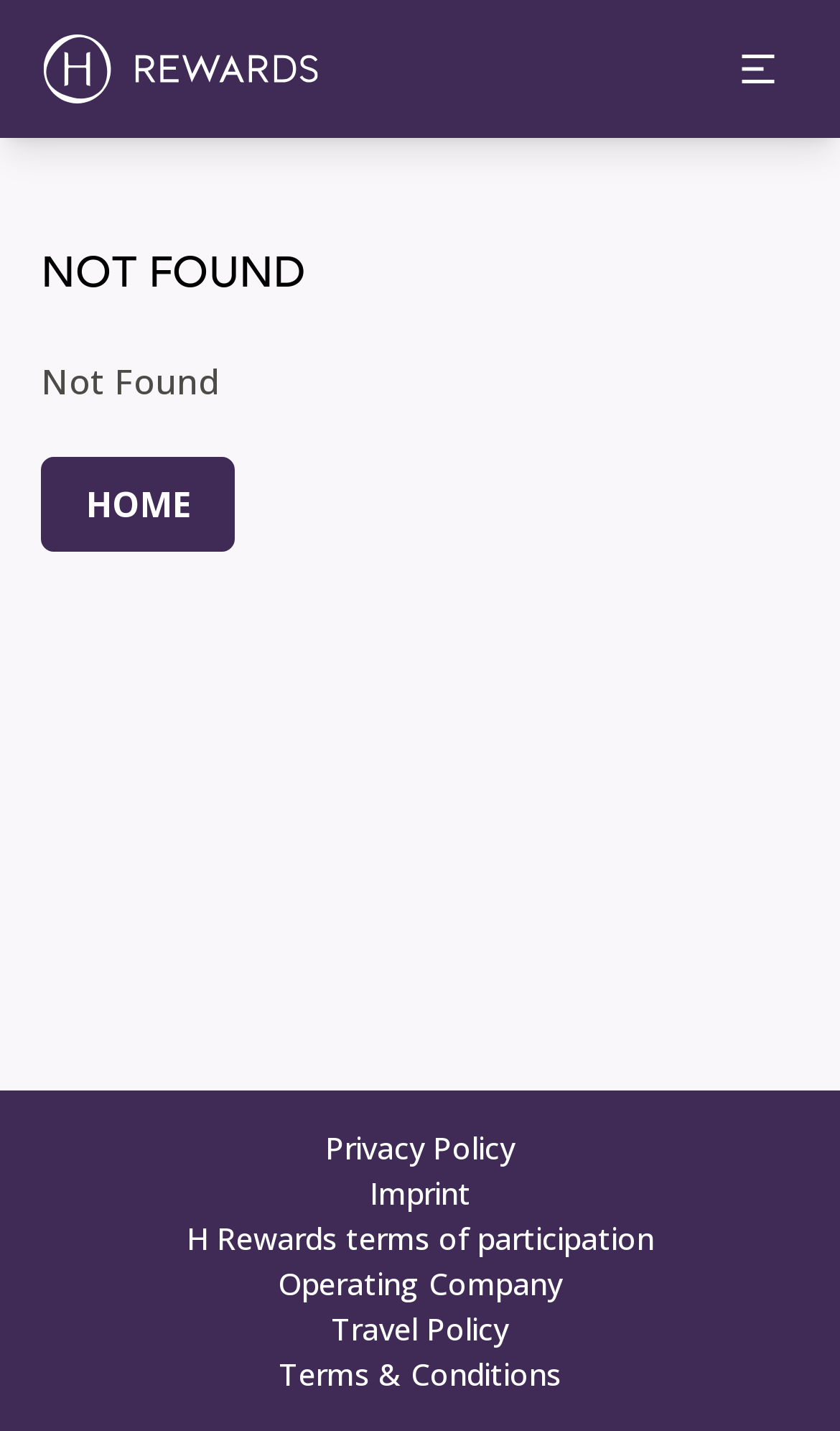Given the element description "H Rewards terms of participation", identify the bounding box of the corresponding UI element.

[0.191, 0.849, 0.809, 0.881]